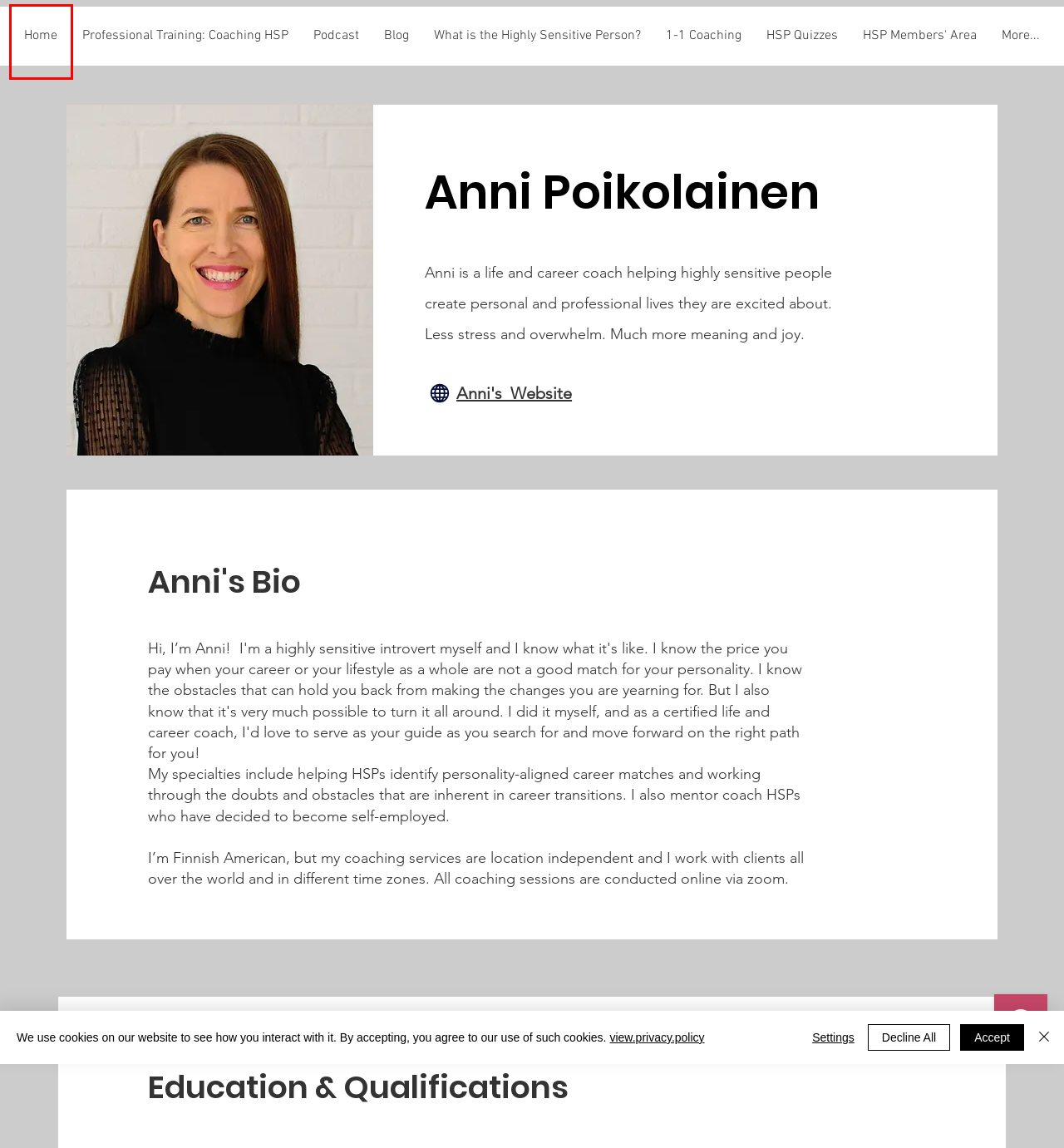You are given a screenshot of a webpage with a red rectangle bounding box. Choose the best webpage description that matches the new webpage after clicking the element in the bounding box. Here are the candidates:
A. An Introduction to The Highly Sensitive Person | Highlysensitivehuman
B. A Podcast for Highly Sensitive People
C. Highly Sensitive Person Coach | Courses & Professional Training for HSP | London
D. 200h Professional Training: Coach Highly Sensitive People
E. Blog | Highlysensitivehuman
F. HSP Quizzes | Highlysensitivehuman
G. 1-1 Coaching  | Highlysensitivehuman
H. Privacy Policy | Highlysensitivehuman

C